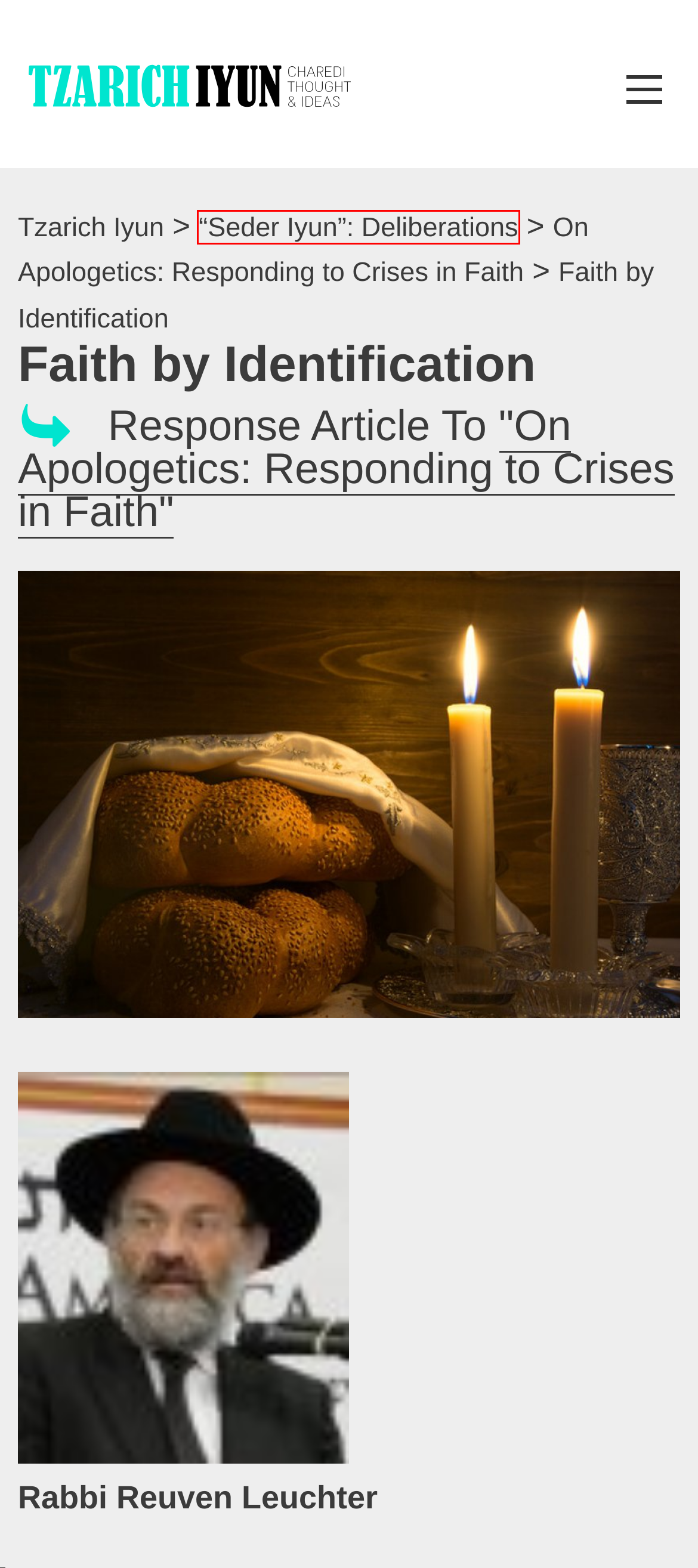You have a screenshot of a webpage with a red bounding box around an element. Identify the webpage description that best fits the new page that appears after clicking the selected element in the red bounding box. Here are the candidates:
A. Articles of הרב ראובן לויכטר - Tzarich Iyun
B. On Apologetics: Responding to Crises in Faith - Tzarich Iyun
C. "Seder Iyun": Deliberations - Tzarich Iyun
D. צריך עיון - חשיבה והגות חרדית
E. Believing in Belief - Tzarich Iyun
F. Homepage 2 - Tzarich Iyun Tzarich Iyun - Charedi thought & ideas
G. אמונה של הזדהות - צריך עיון
H. "Seder Sheni": Reflections - Tzarich Iyun

C